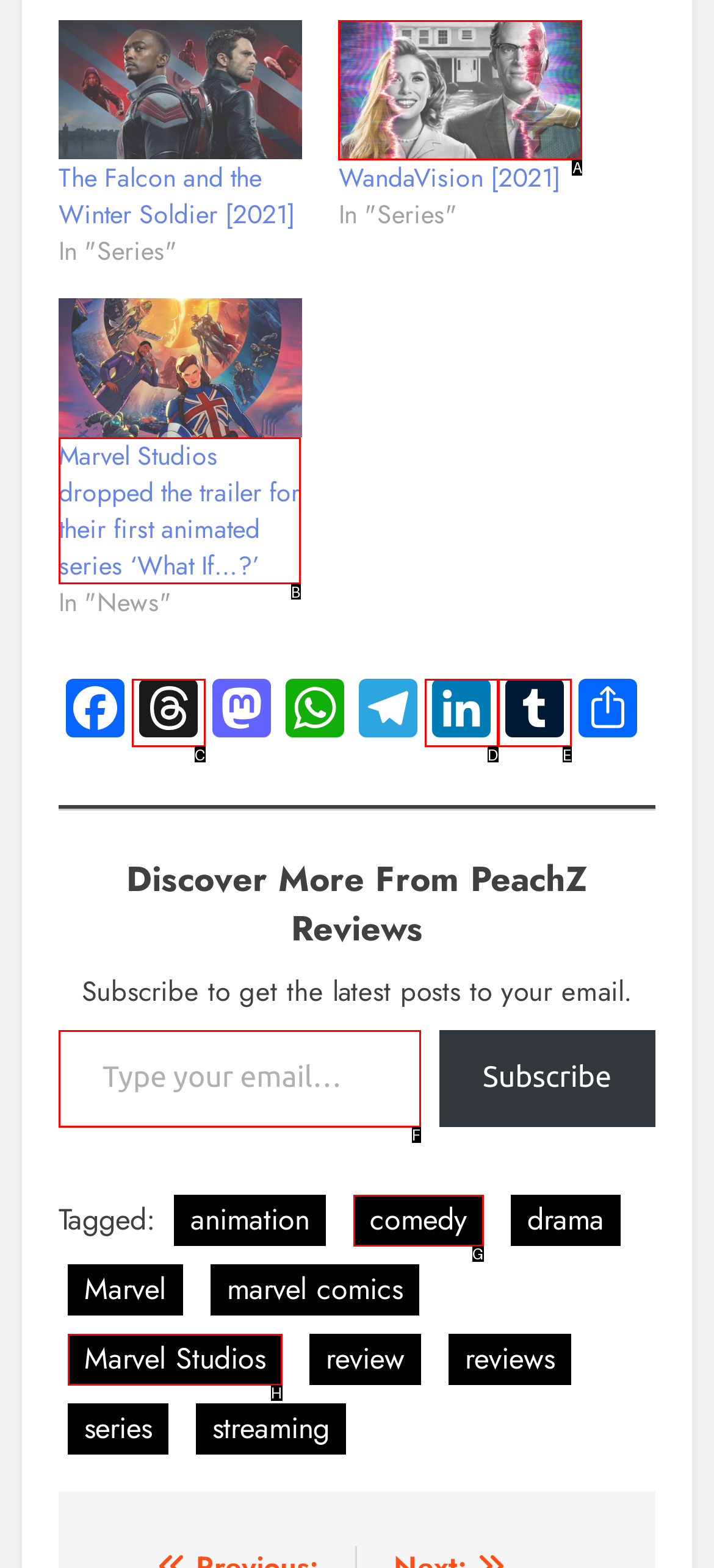Show which HTML element I need to click to perform this task: Click on WandaVision link Answer with the letter of the correct choice.

A